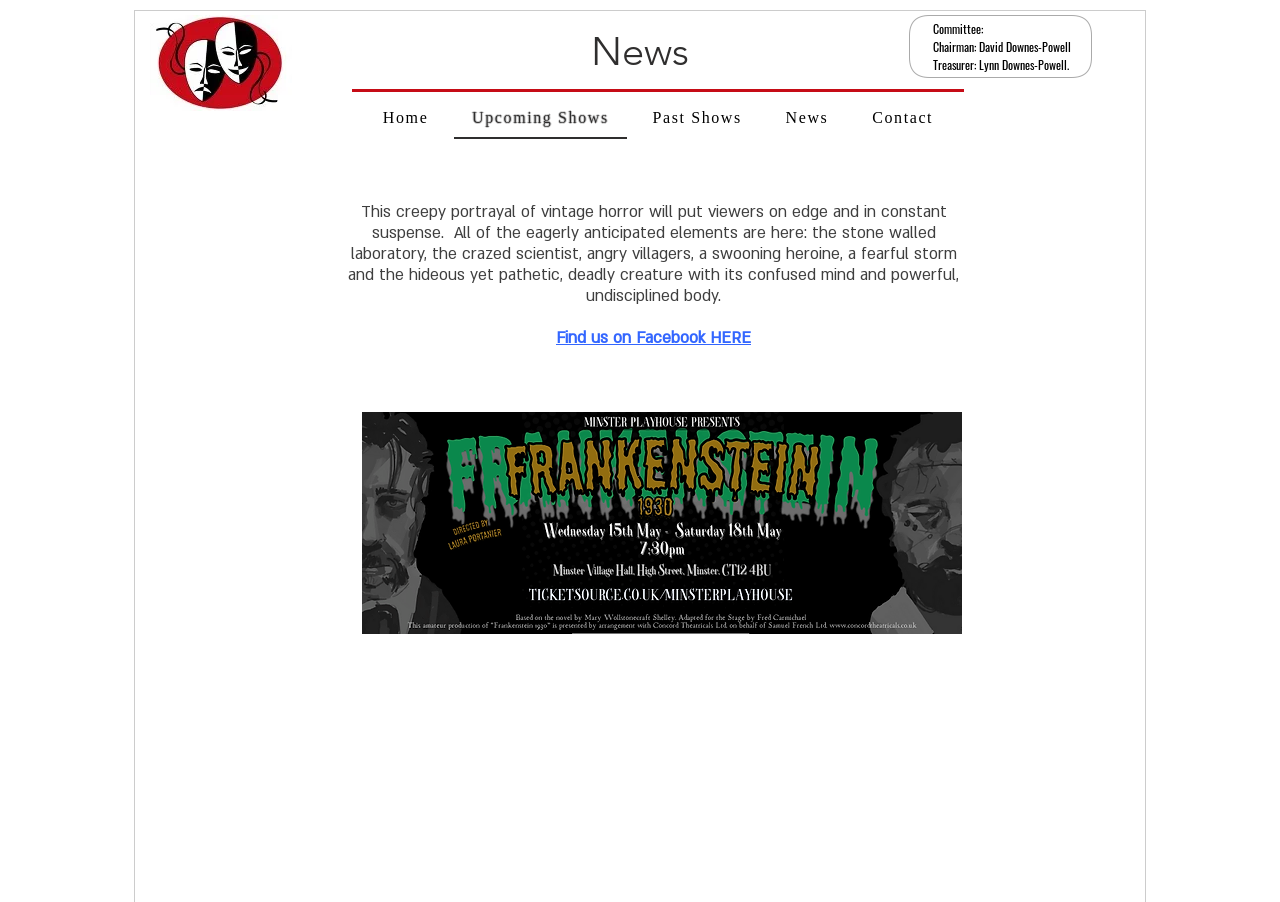Provide the bounding box coordinates of the HTML element this sentence describes: "Home".

[0.285, 0.099, 0.349, 0.143]